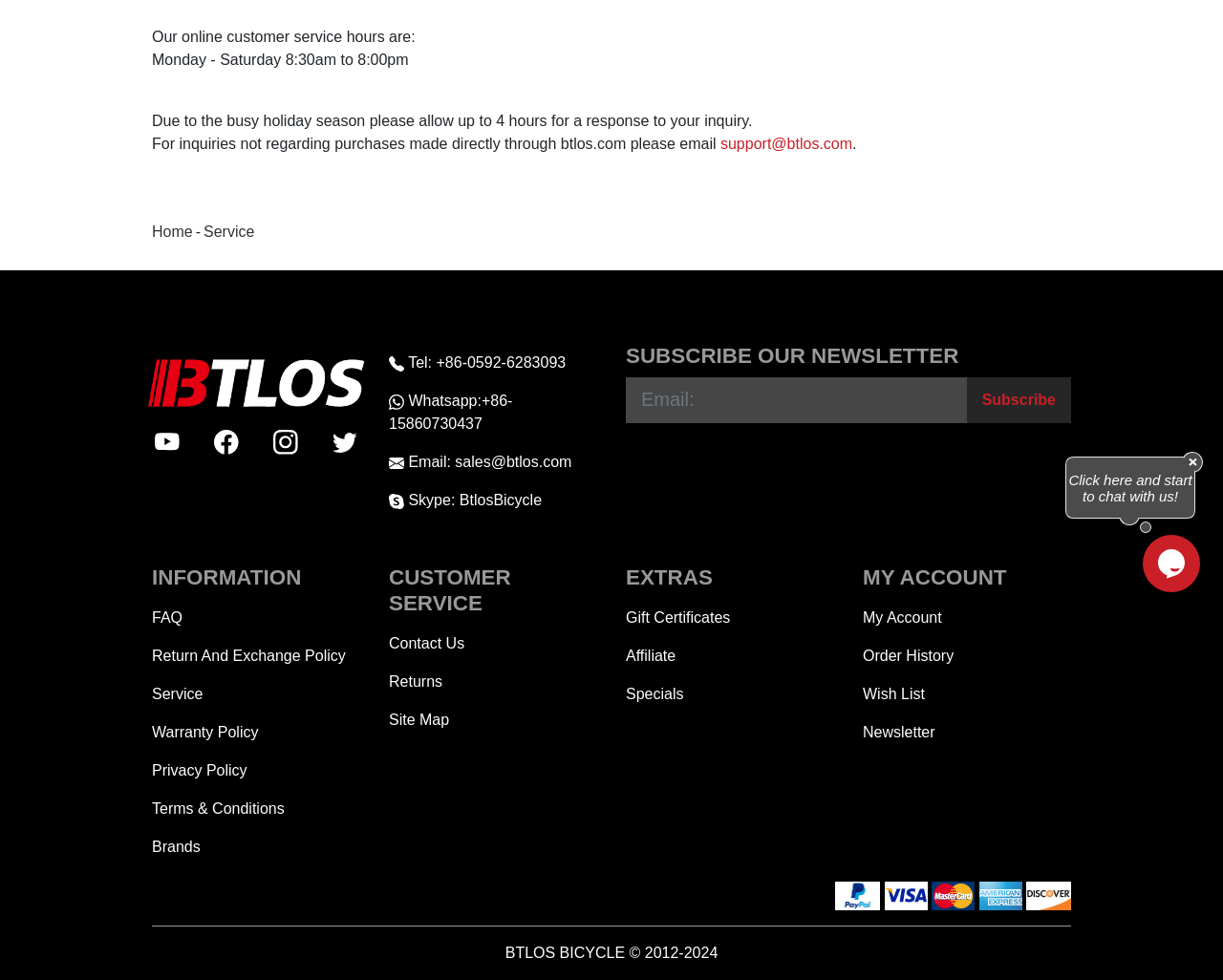Provide the bounding box coordinates of the HTML element described as: "parent_node: Subscribe name="txtemail" placeholder="Email:"". The bounding box coordinates should be four float numbers between 0 and 1, i.e., [left, top, right, bottom].

[0.512, 0.385, 0.79, 0.431]